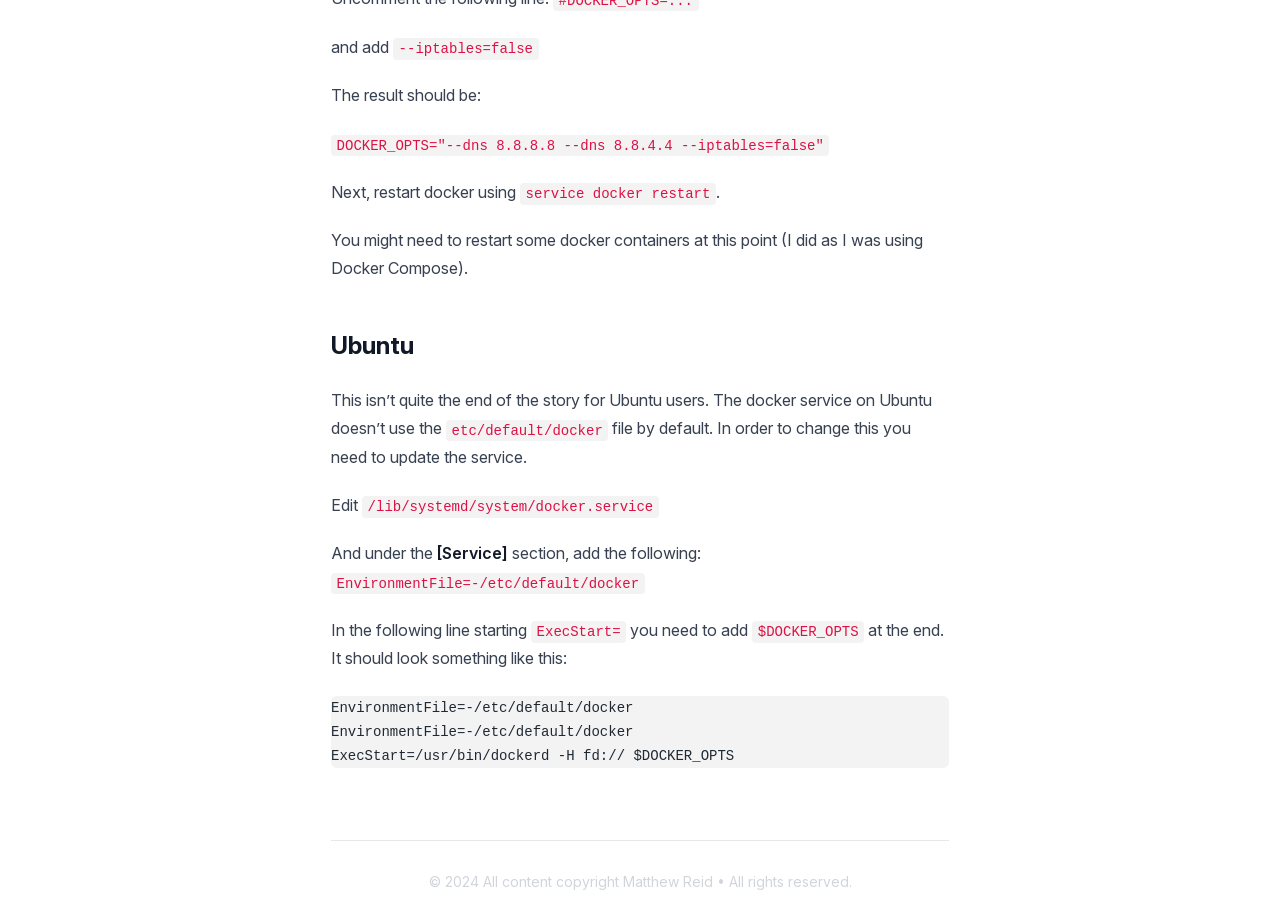Please use the details from the image to answer the following question comprehensively:
What is the environment file used in the Docker service?

The environment file used in the Docker service is '/etc/default/docker'. This is mentioned in the command 'EnvironmentFile=-/etc/default/docker' which is used to set the environment file for the Docker service.